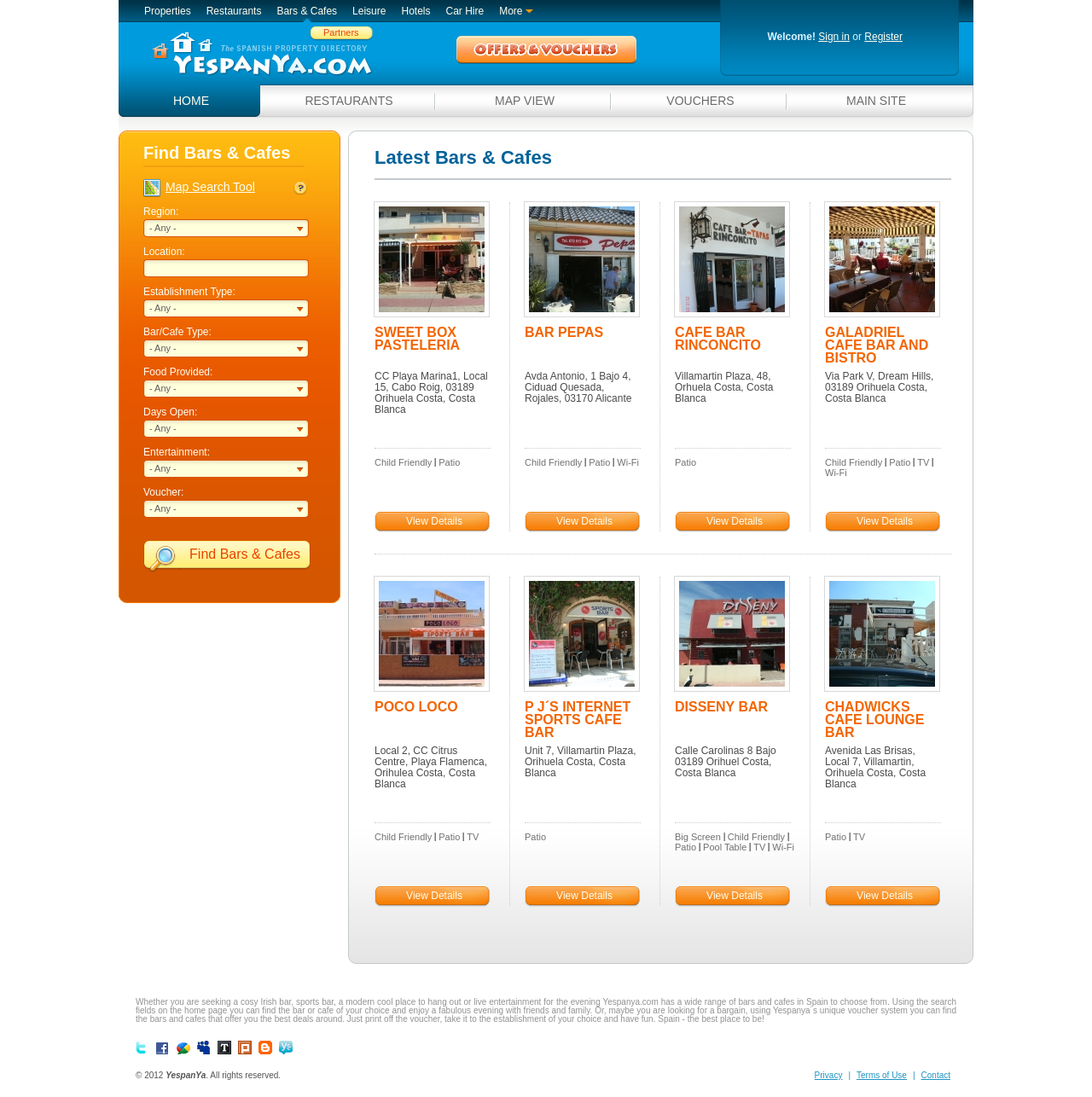Bounding box coordinates must be specified in the format (top-left x, top-left y, bottom-right x, bottom-right y). All values should be floating point numbers between 0 and 1. What are the bounding box coordinates of the UI element described as: View Details

[0.48, 0.467, 0.586, 0.484]